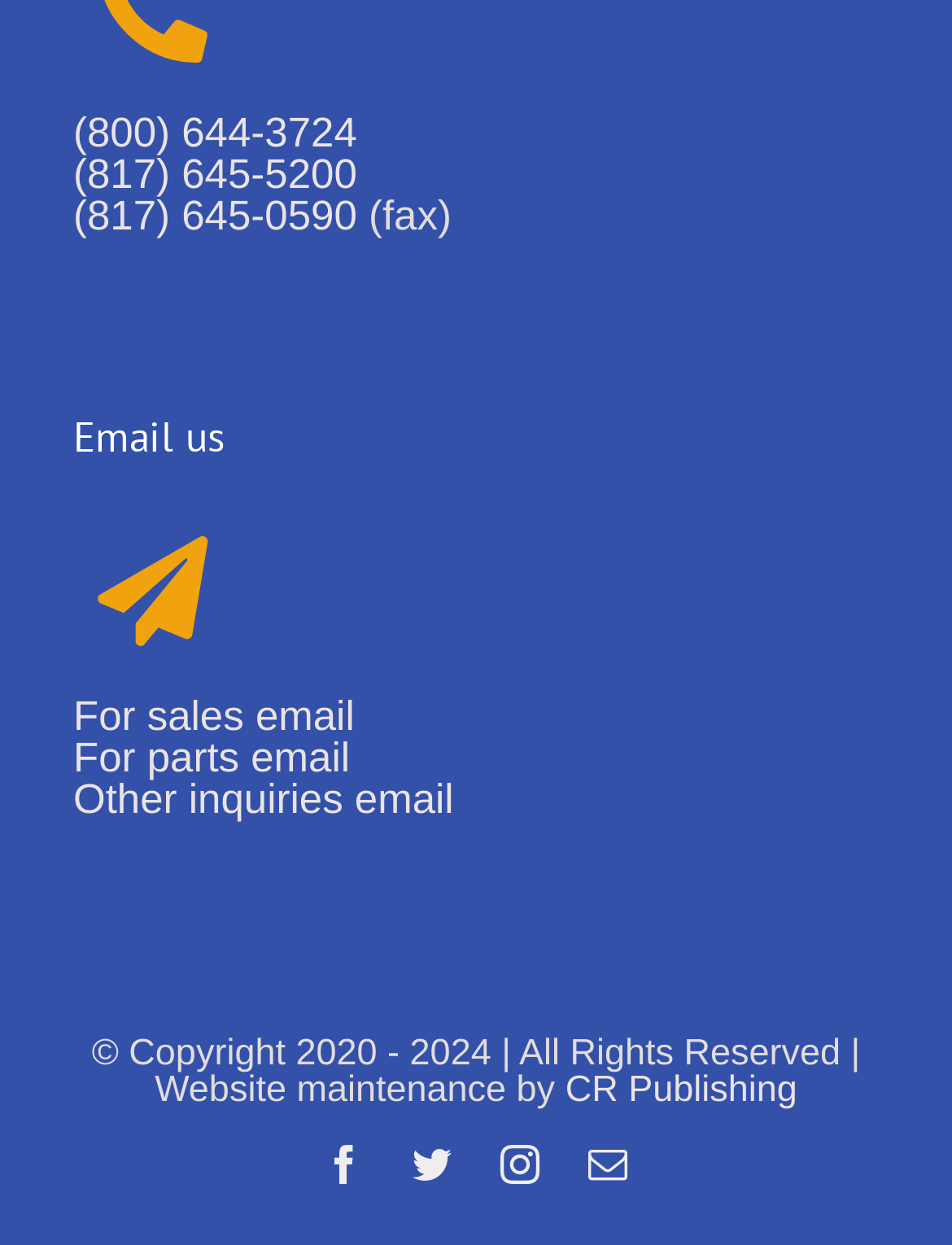Please find the bounding box coordinates of the element that must be clicked to perform the given instruction: "Send an email for parts inquiry". The coordinates should be four float numbers from 0 to 1, i.e., [left, top, right, bottom].

[0.077, 0.59, 0.368, 0.628]